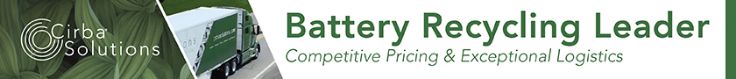Deliver an in-depth description of the image, highlighting major points.

The image features a promotional banner for Cirba Solutions, highlighting their leadership in the battery recycling industry. The banner prominently displays the text "Battery Recycling Leader" in bold green letters, emphasizing their status in the field. Below the main title, a tagline reads "Competitive Pricing & Exceptional Logistics," indicating the company's commitment to affordable services and efficient transportation solutions. The background of the banner includes a sleek image of a green truck, showcasing the logistics aspect of their operations, further reinforcing the theme of sustainability and innovation in battery recycling. The design balances text and imagery, reflecting a professional approach to environmental responsibility.